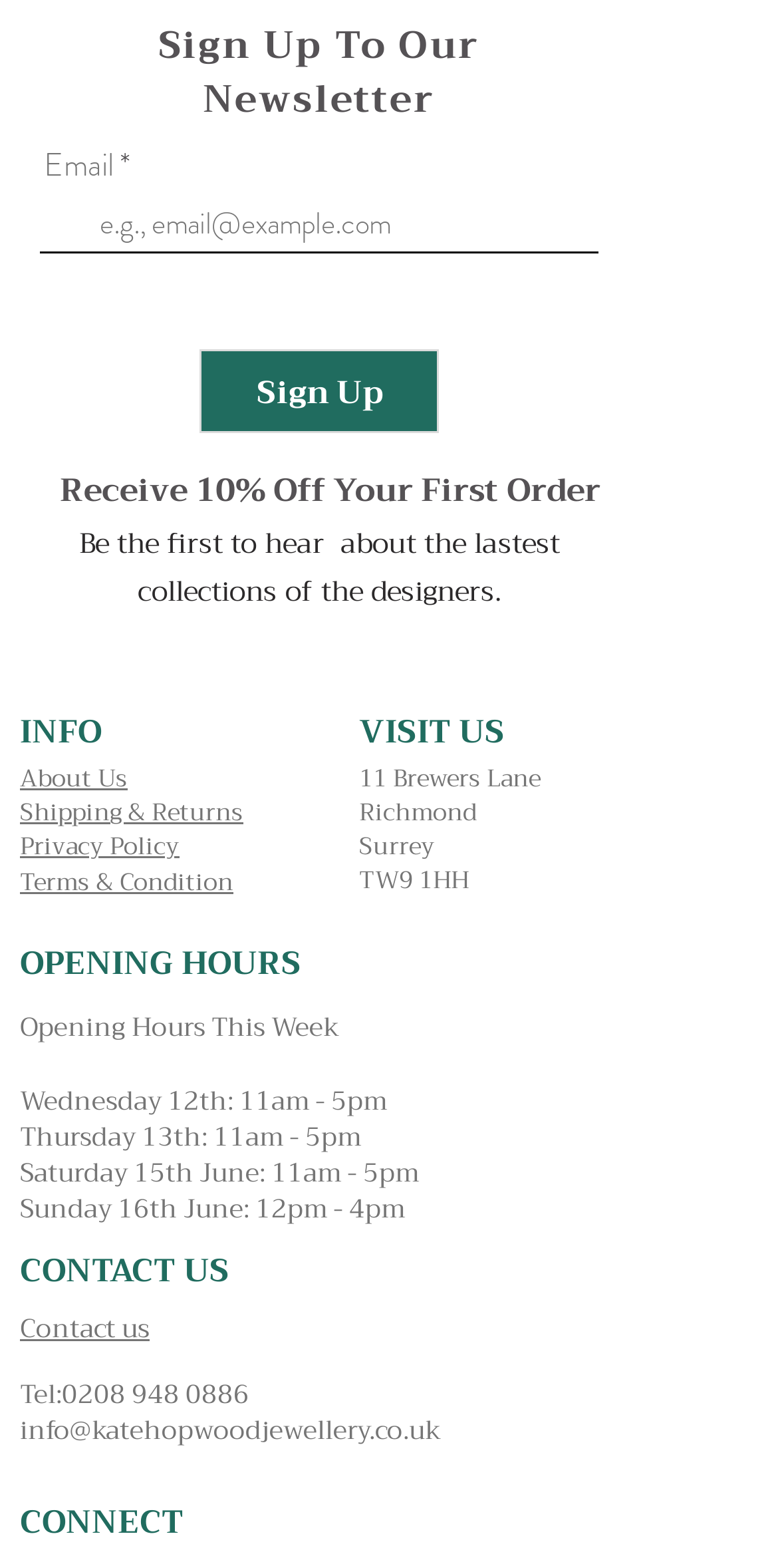What is the purpose of the textbox?
Answer the question with a single word or phrase derived from the image.

Enter Email